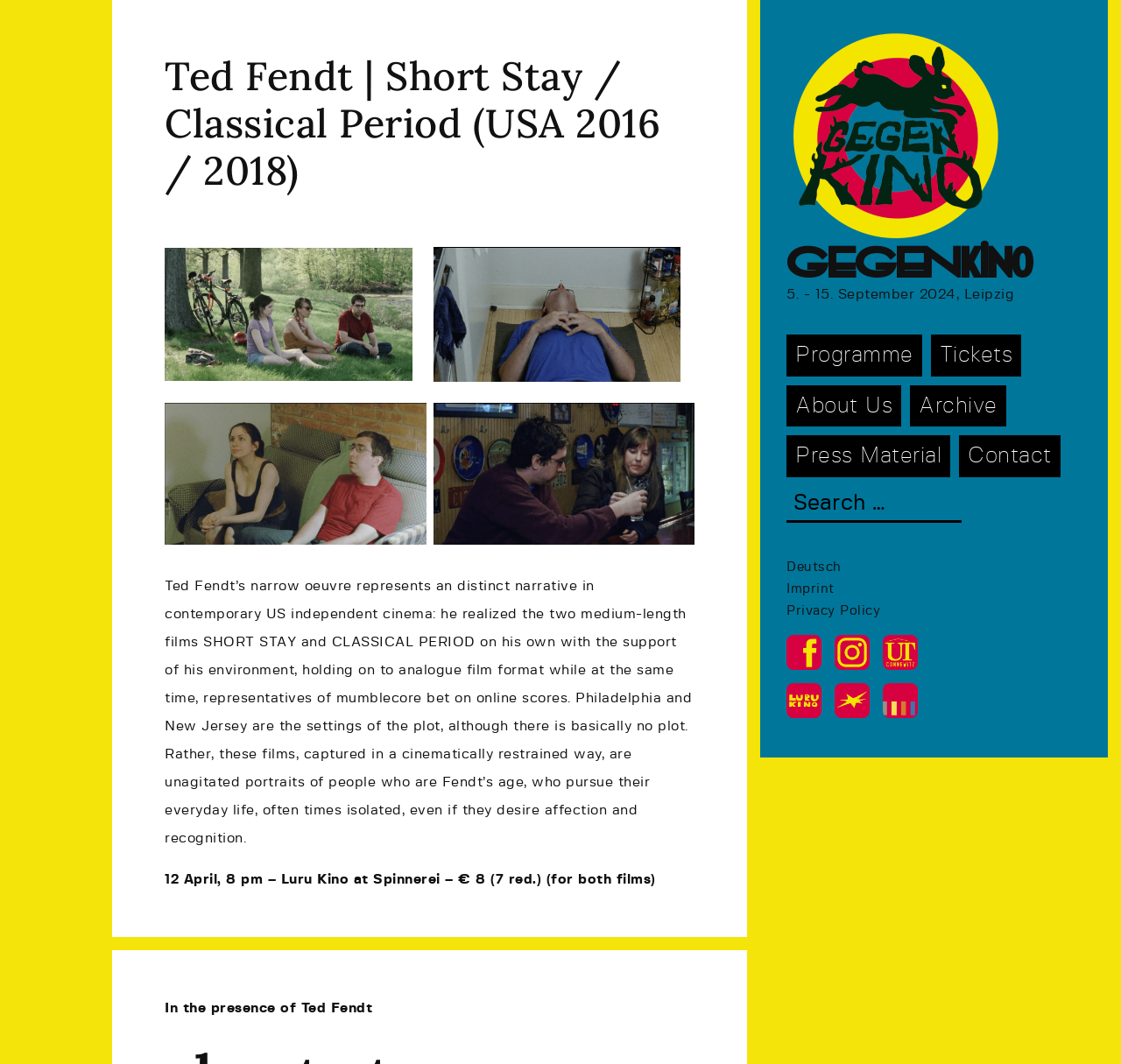Locate the coordinates of the bounding box for the clickable region that fulfills this instruction: "Go to the 'GwtCompilationUnit' class".

None